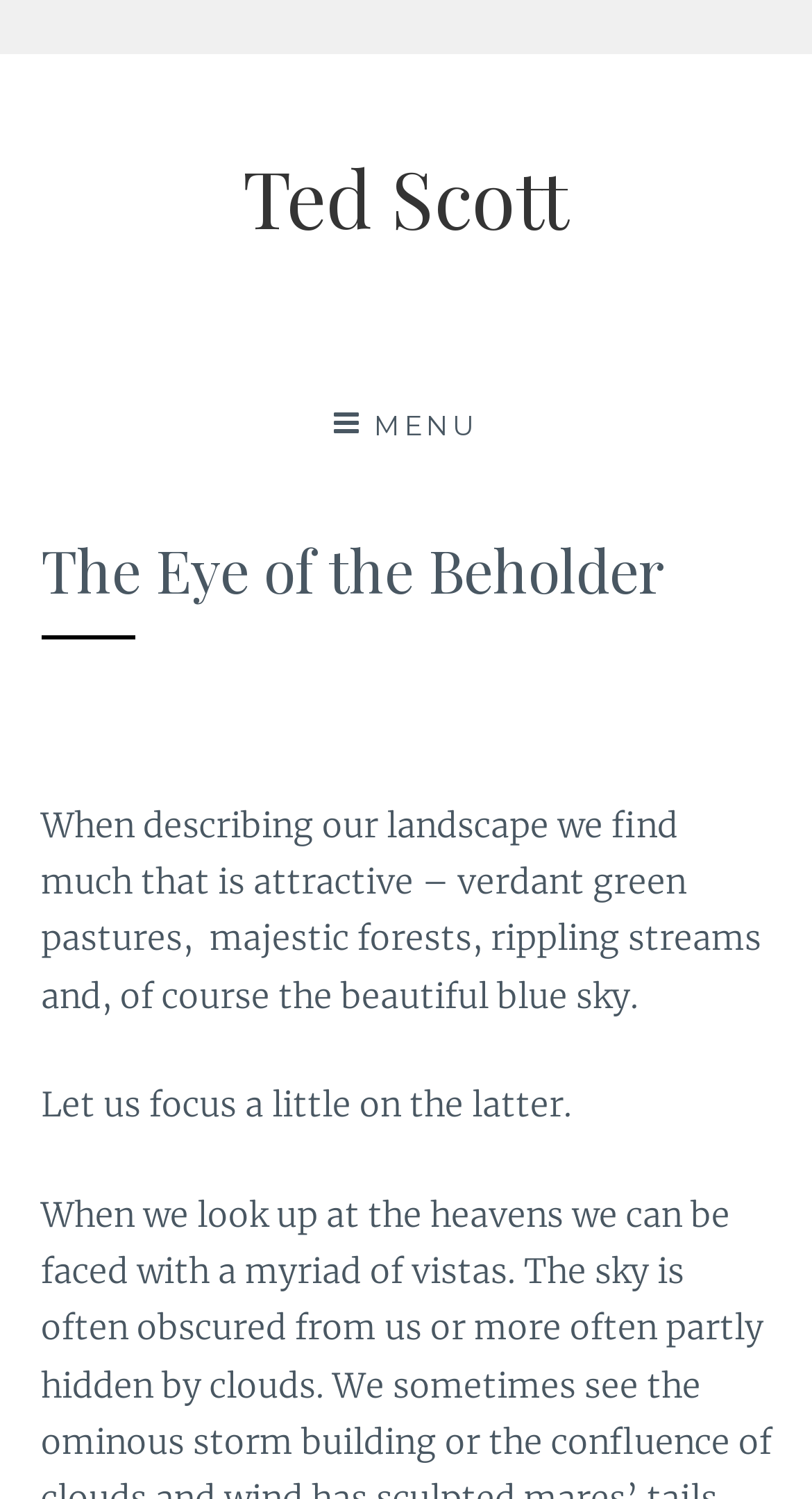What is the topic of the text?
Answer the question with detailed information derived from the image.

The text describes the attractive features of the landscape, such as 'verdant green pastures', 'majestic forests', 'rippling streams', and 'the beautiful blue sky', indicating that the topic is the beauty of nature.